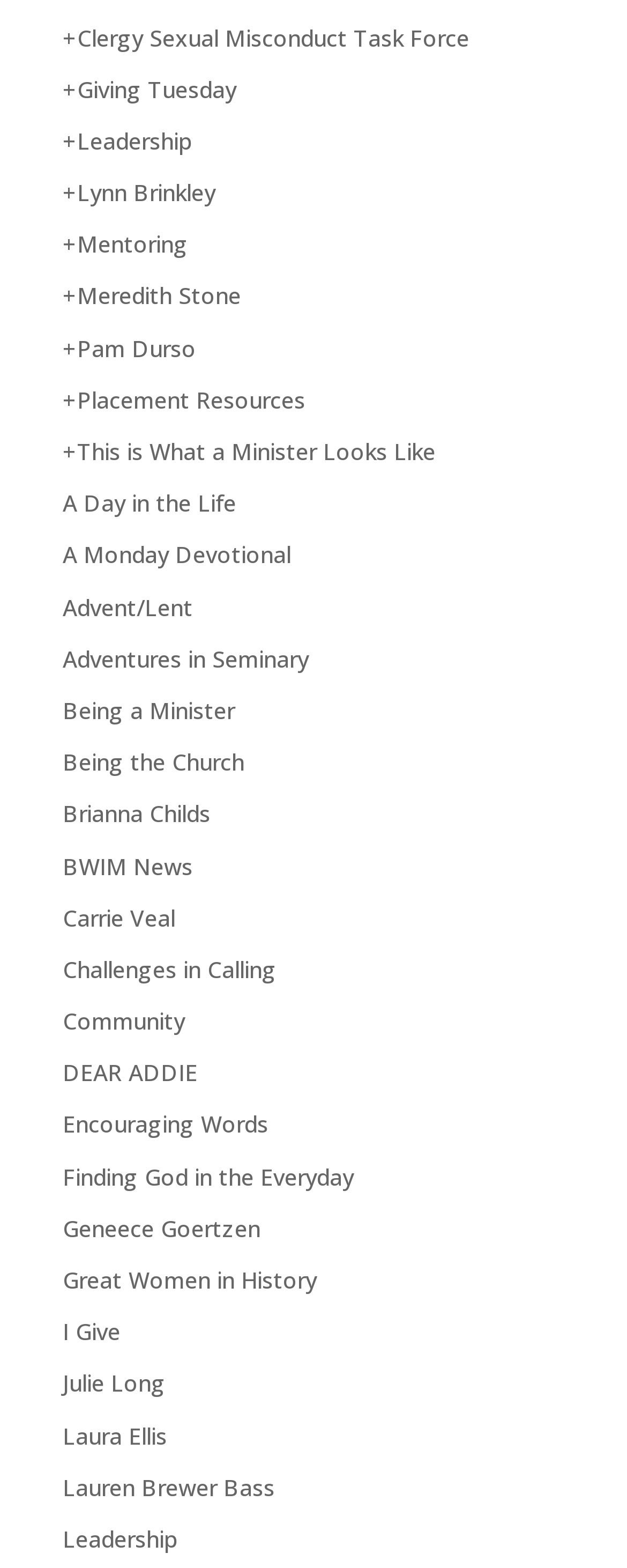Use a single word or phrase to answer the question:
How many links are available on this webpage?

40